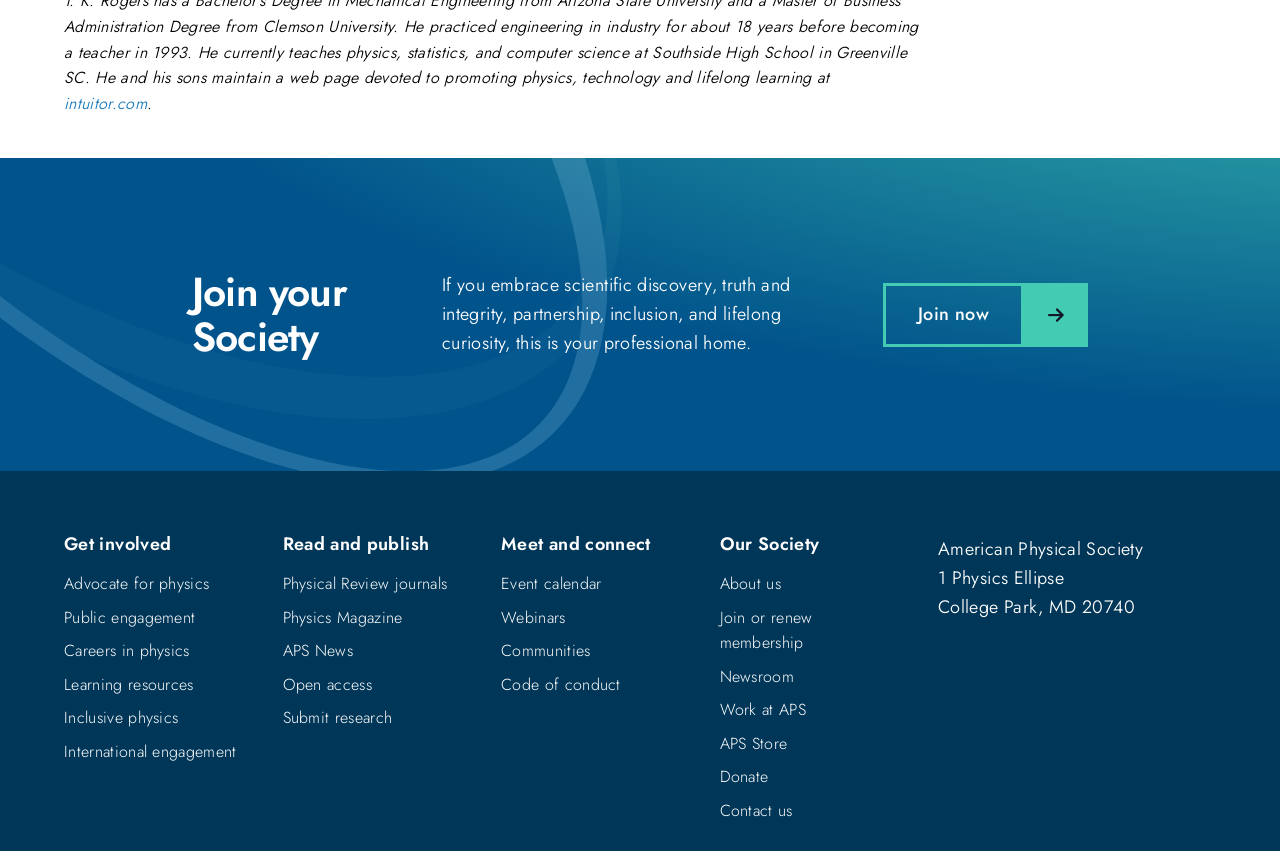From the given element description: "Join or renew membership", find the bounding box for the UI element. Provide the coordinates as four float numbers between 0 and 1, in the order [left, top, right, bottom].

[0.562, 0.712, 0.635, 0.769]